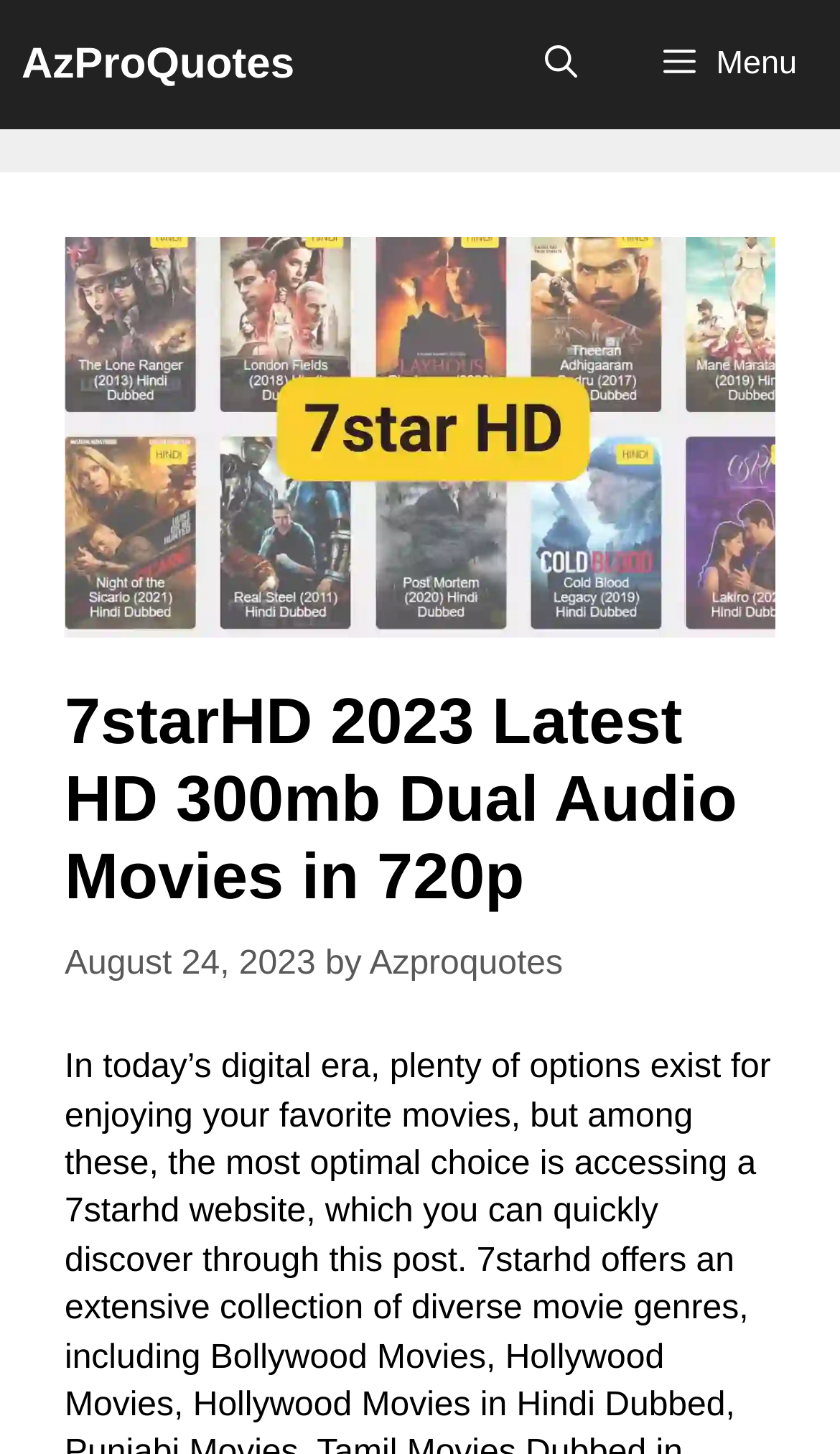What type of content is available on this website?
Look at the screenshot and give a one-word or phrase answer.

HD 300mb Dual Audio Movies